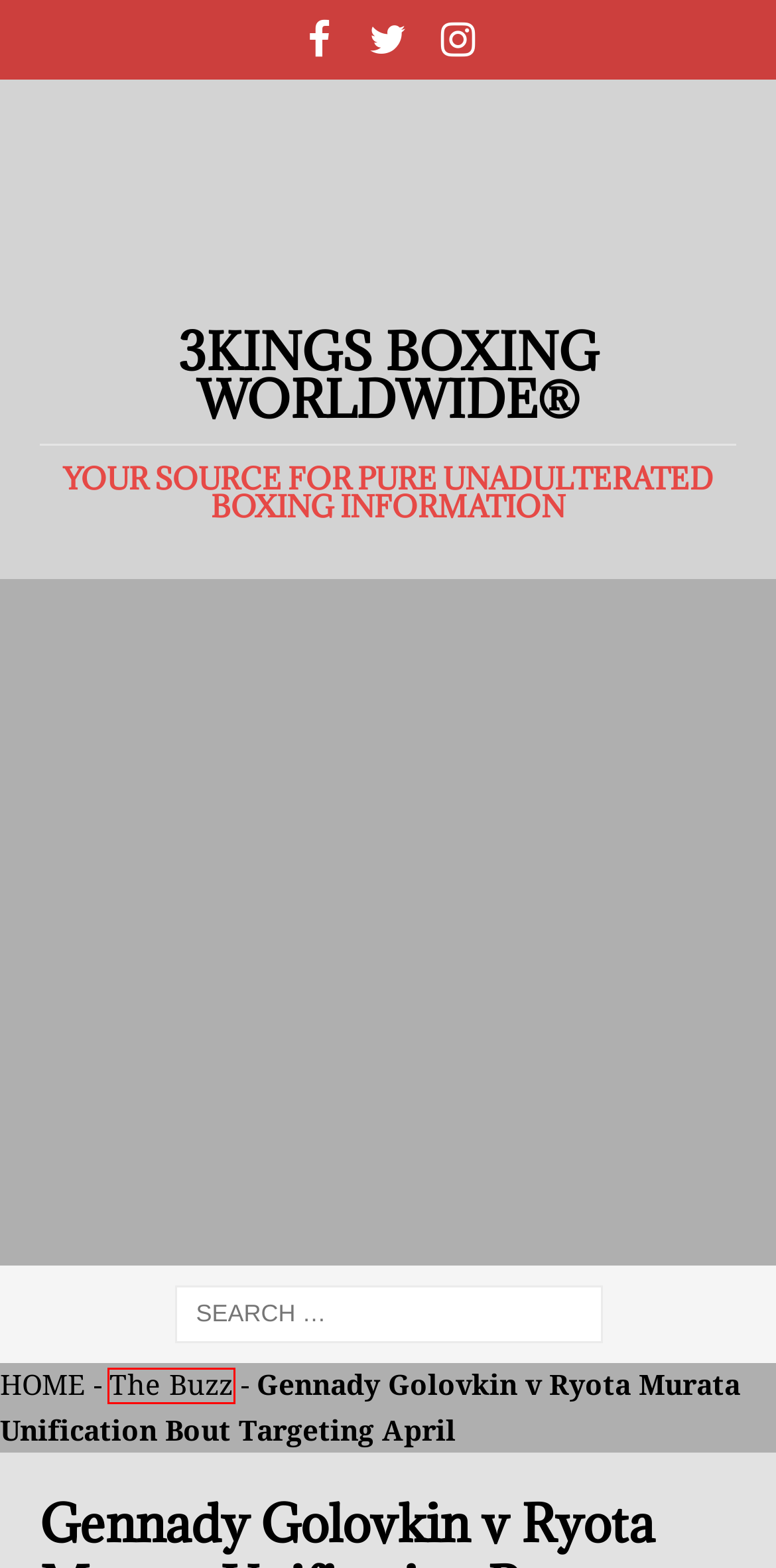You are provided with a screenshot of a webpage containing a red rectangle bounding box. Identify the webpage description that best matches the new webpage after the element in the bounding box is clicked. Here are the potential descriptions:
A. Canelo Alvarez Archives - 3Kings Boxing WorldWide®
B. Top Rank Archives - 3Kings Boxing WorldWide®
C. Oleksandr Usyk: Boxing Tag Archives - 3Kings Boxing WorldWide®
D. Corey Cunningham - Contributor
E. The Buzz: Boxing Category Archives - 3Kings Boxing WorldWide®
F. Keyshawn Davis: 3Kings Boxing 2023 Prospect Of The Year!
G. Agreement Reached By Munguia & Smith - 3Kings Boxing WorldWide®
H. 3Kings Boxing WorldWide® - YOUR SOURCE FOR PURE UNADULTERATED BOXING INFORMATION

E